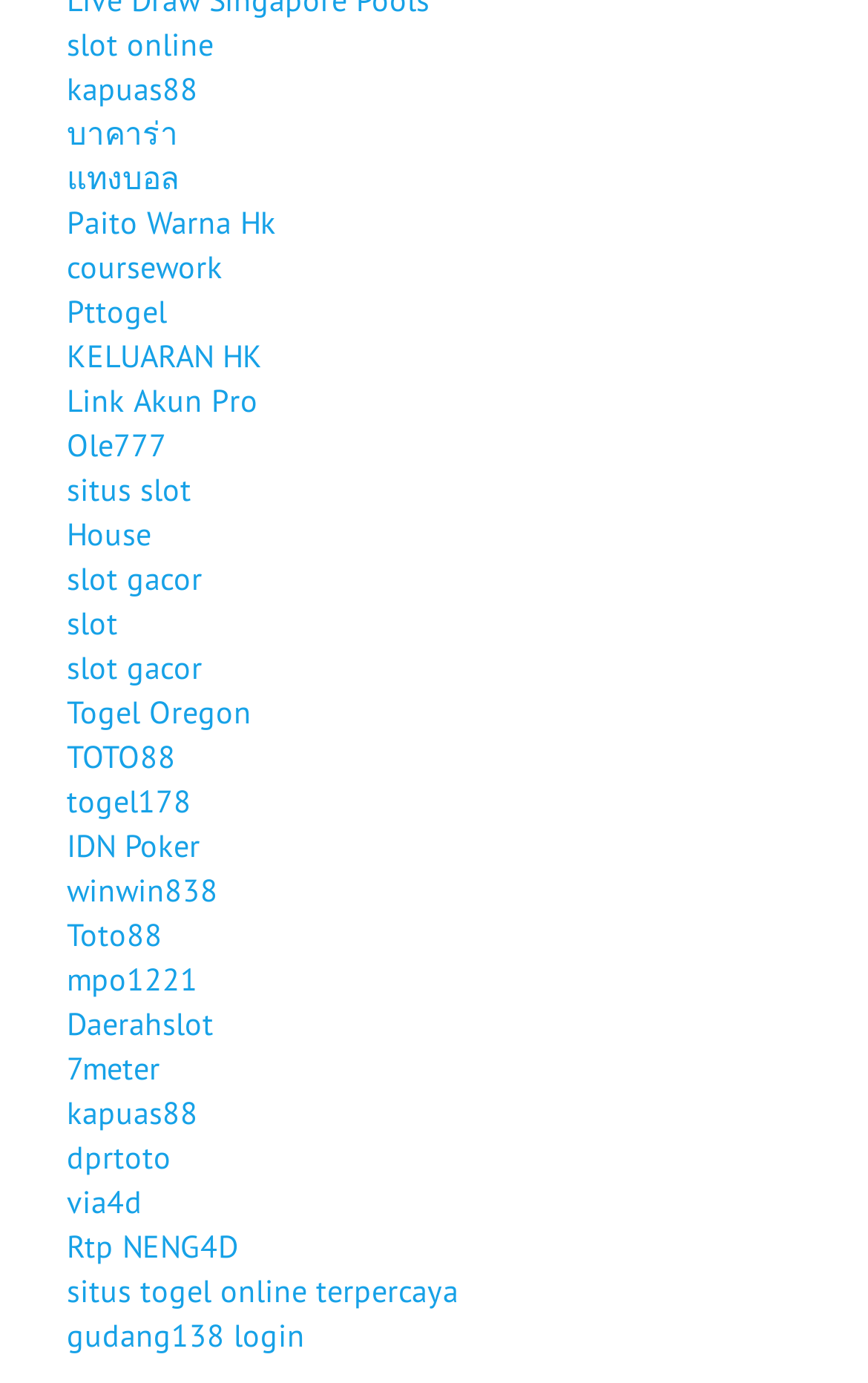What is the purpose of the 'Link Akun Pro' link?
Use the image to answer the question with a single word or phrase.

To access a professional account